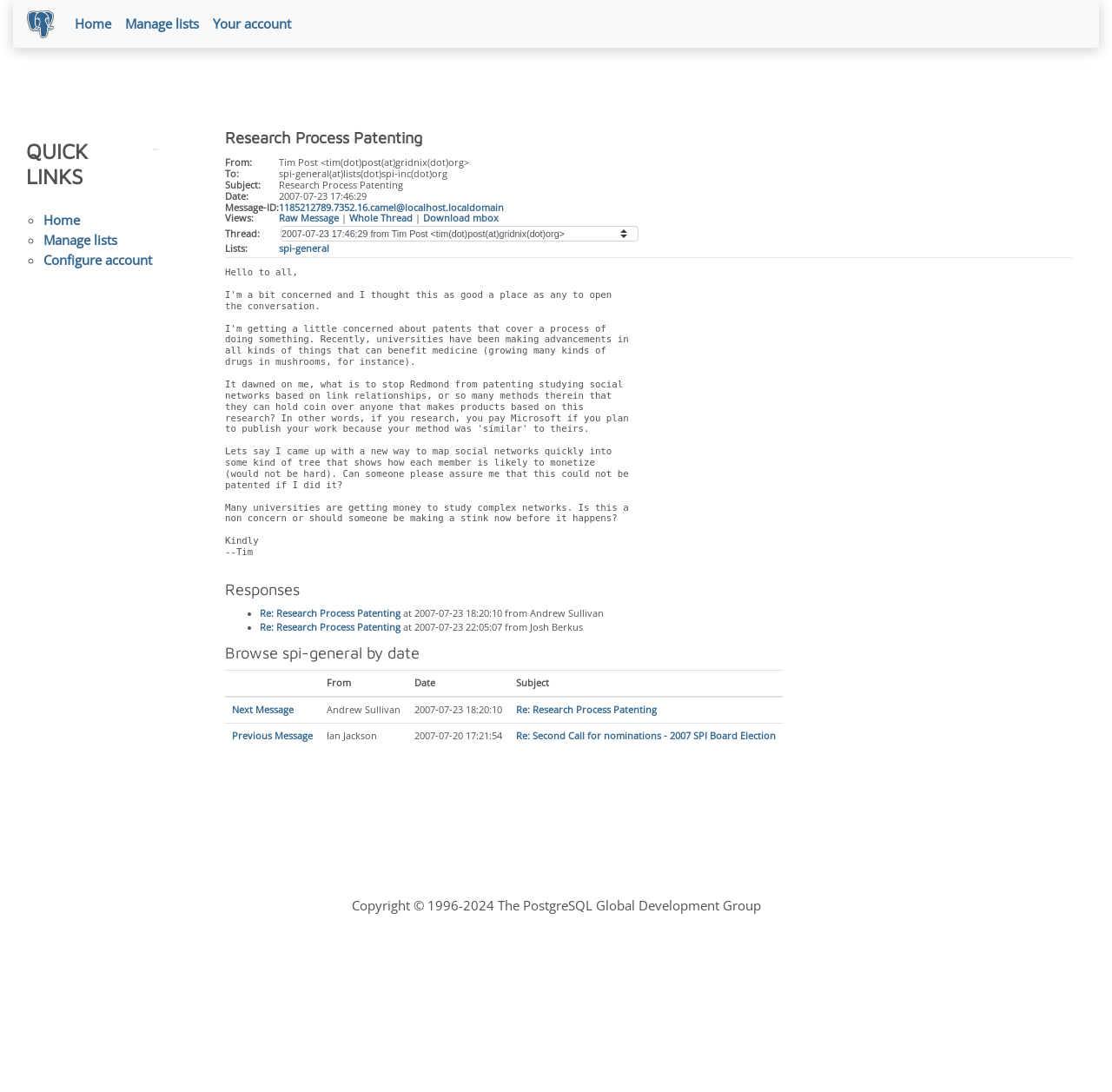What is the logo of PostgreSQL?
Using the image, answer in one word or phrase.

Elephant